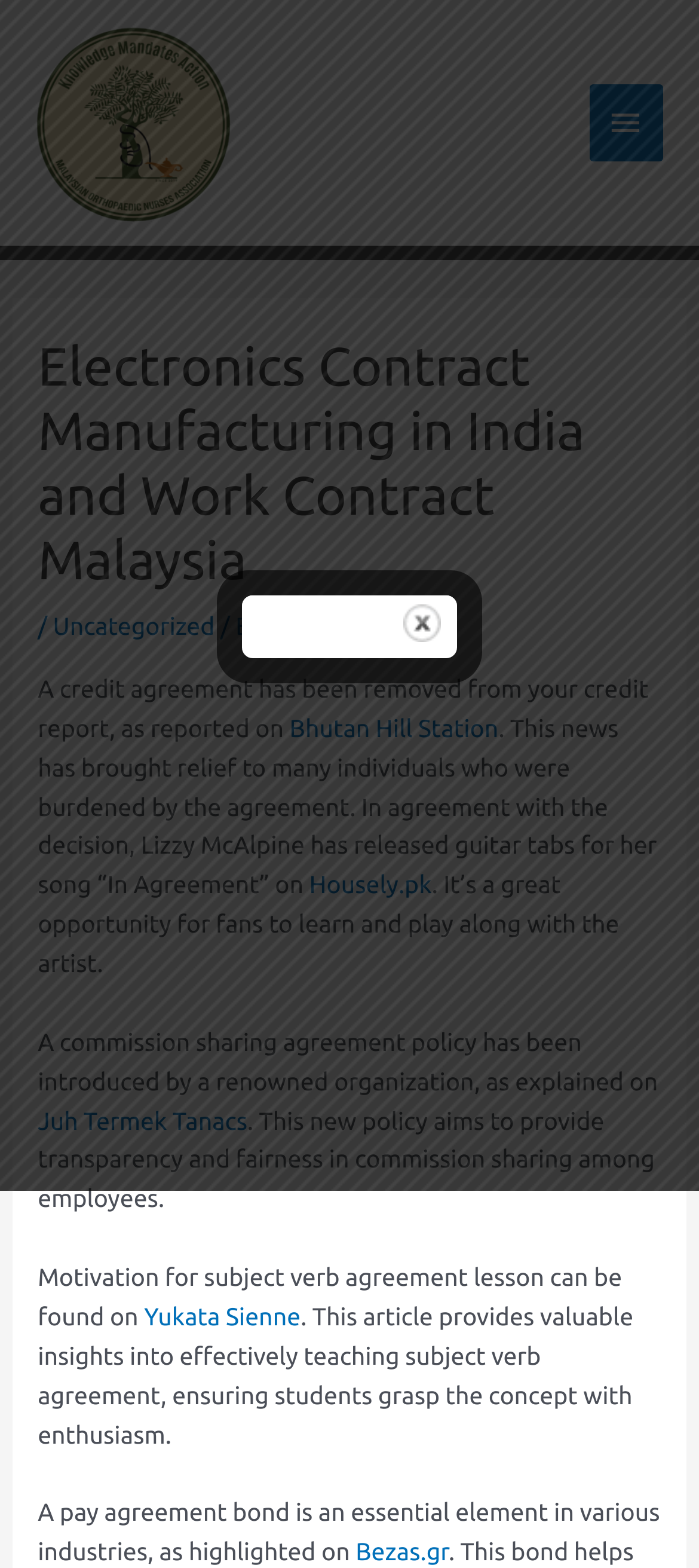Given the description: "Uncategorized", determine the bounding box coordinates of the UI element. The coordinates should be formatted as four float numbers between 0 and 1, [left, top, right, bottom].

[0.076, 0.391, 0.307, 0.409]